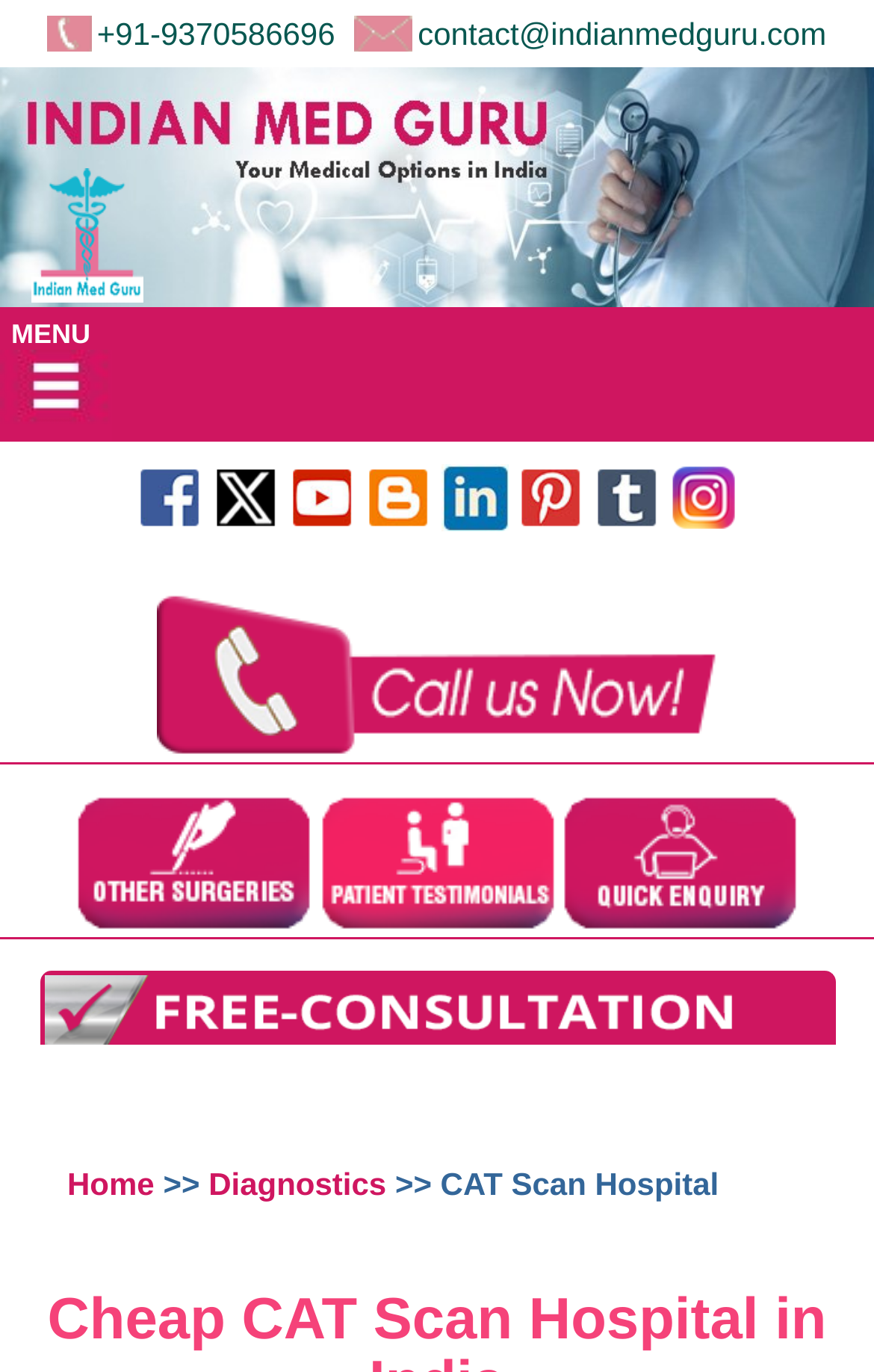What is the name of the website?
Using the image as a reference, give a one-word or short phrase answer.

indianmedguru.com